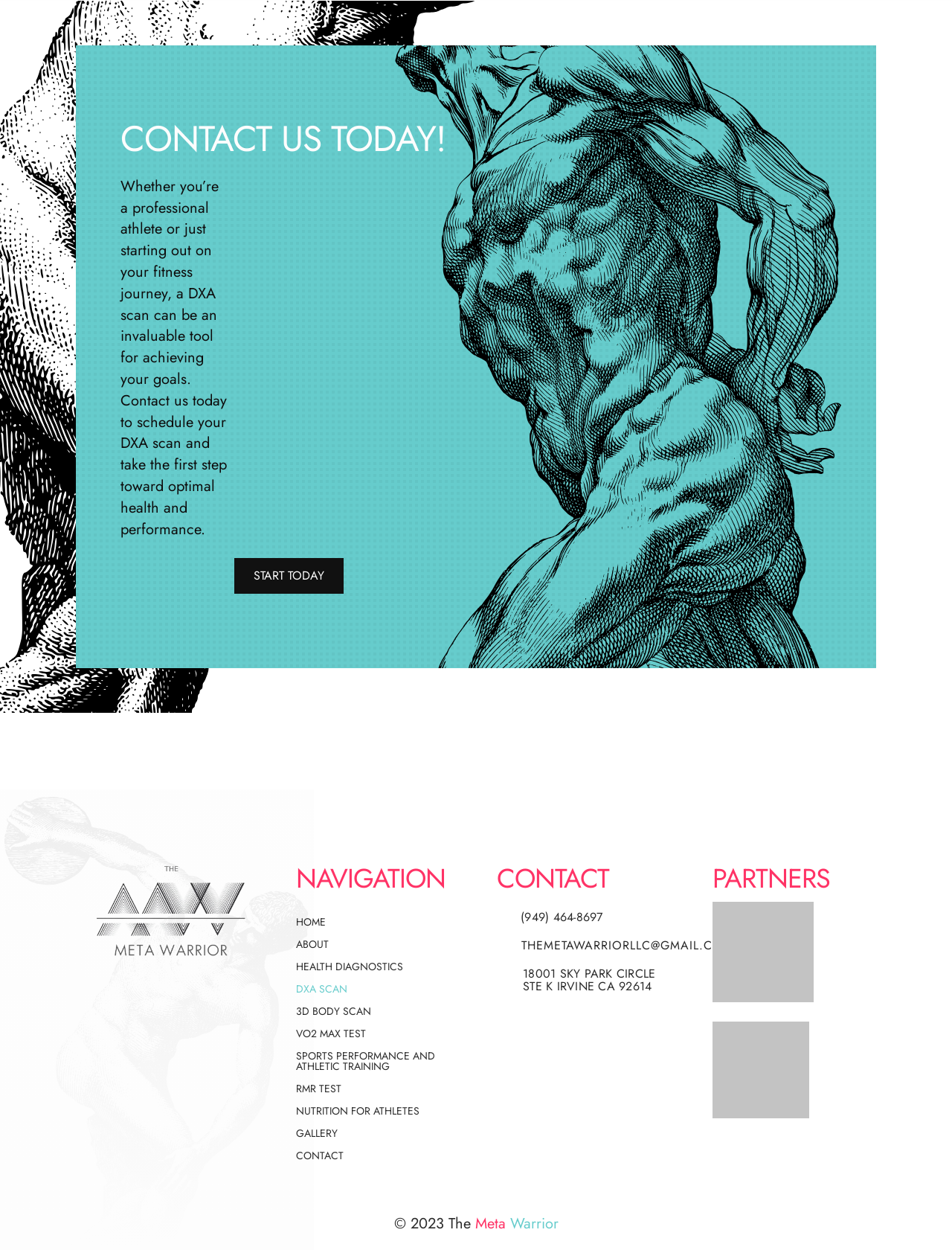Identify the bounding box coordinates of the element that should be clicked to fulfill this task: "Click the 'START TODAY' button". The coordinates should be provided as four float numbers between 0 and 1, i.e., [left, top, right, bottom].

[0.246, 0.447, 0.361, 0.475]